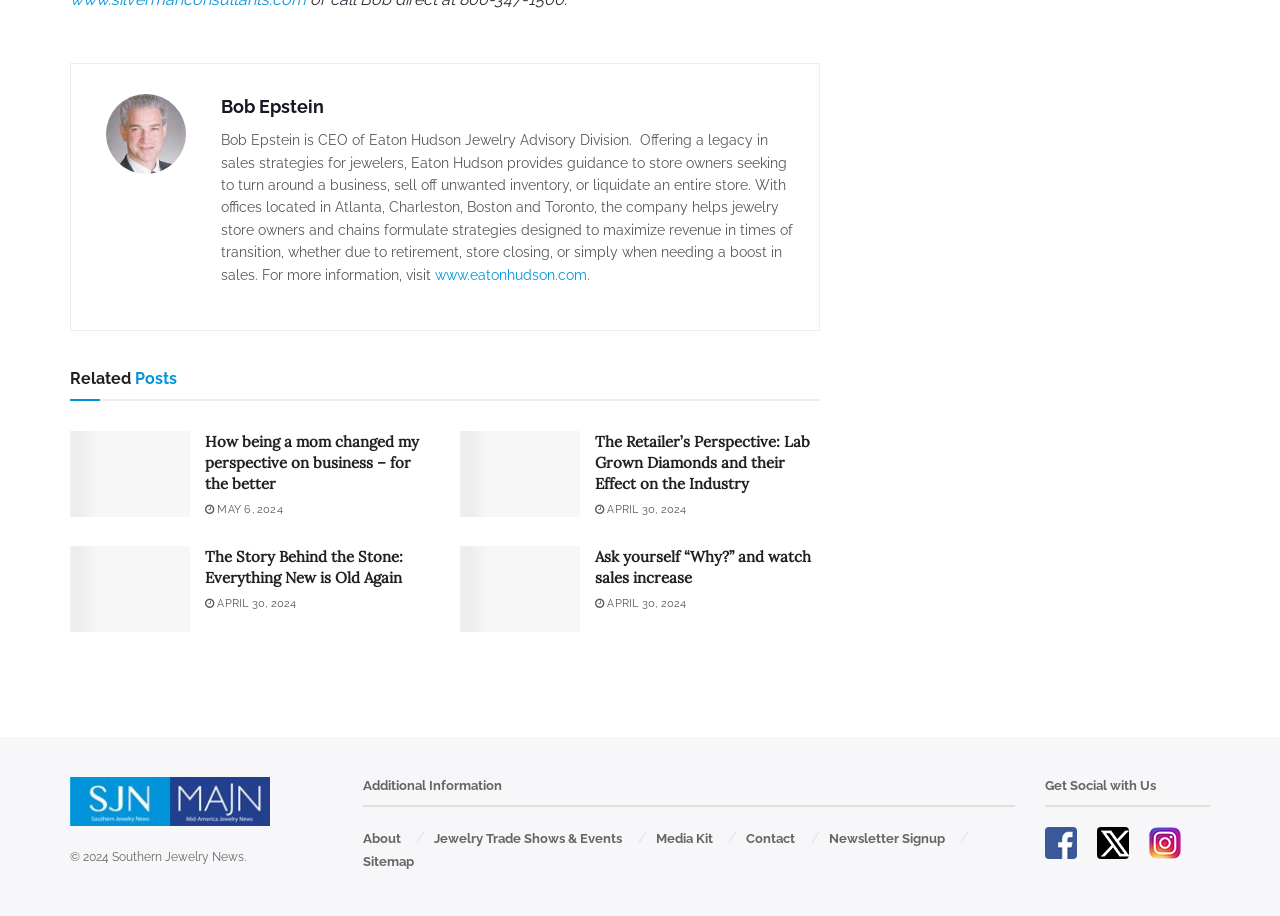Locate the bounding box coordinates of the clickable region to complete the following instruction: "Get more information about Southern Jewelry News."

[0.055, 0.849, 0.26, 0.901]